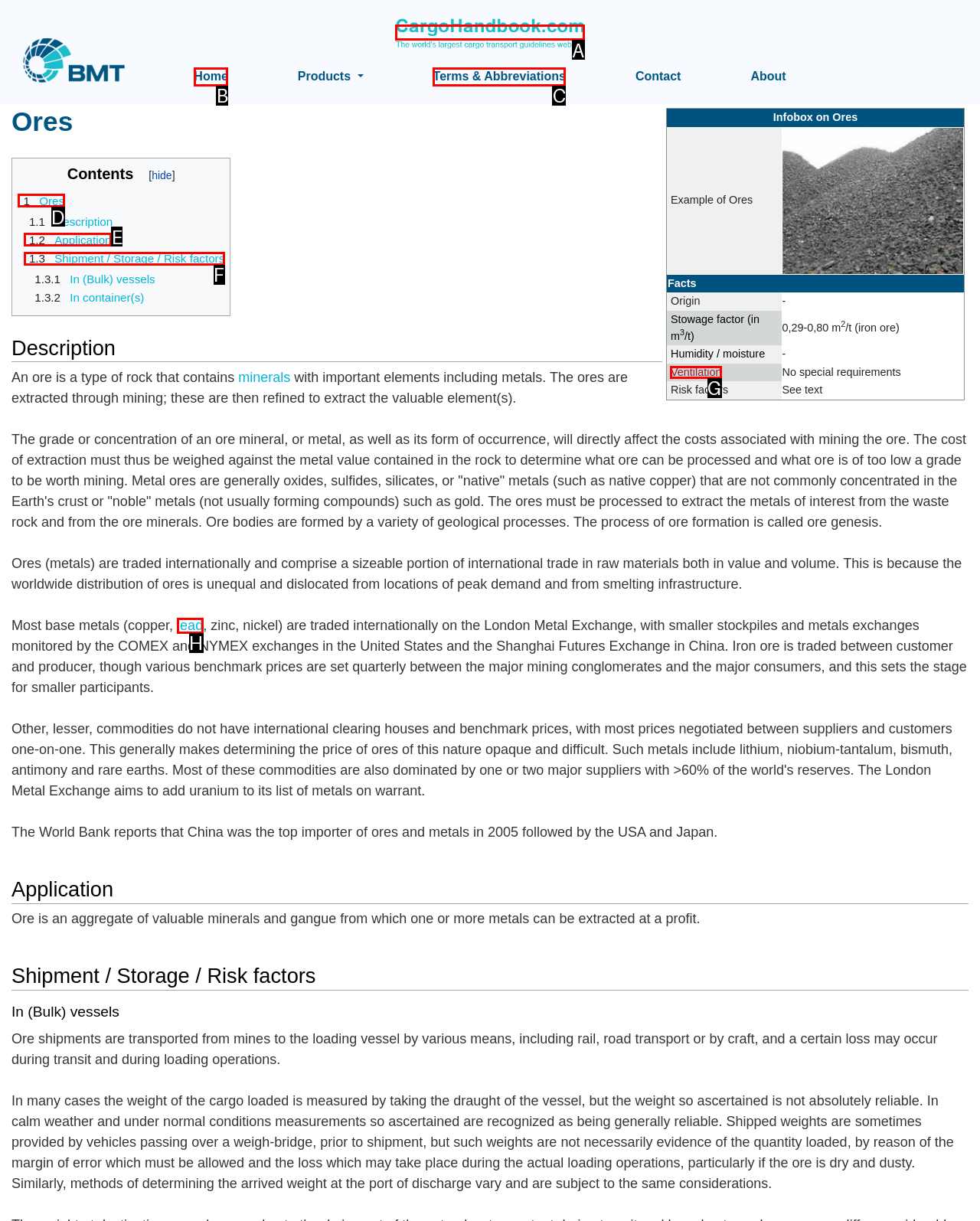Which UI element should be clicked to perform the following task: Read more about 'Ventilation'? Answer with the corresponding letter from the choices.

G